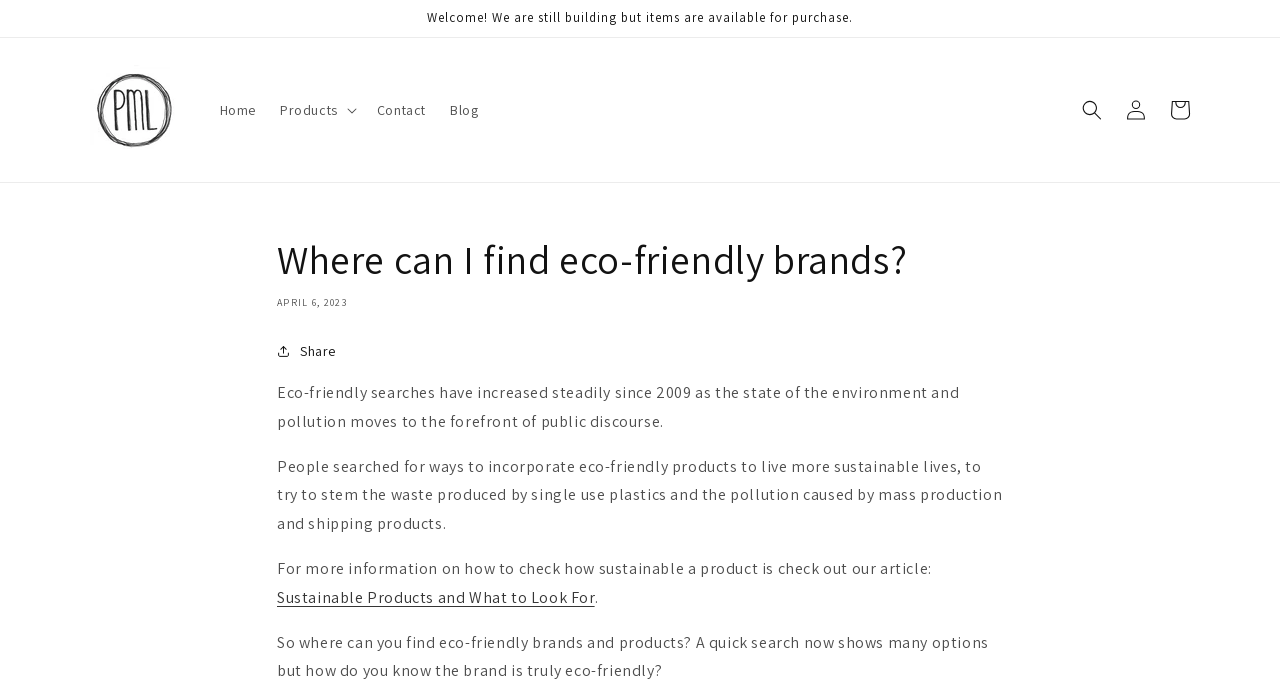Kindly determine the bounding box coordinates of the area that needs to be clicked to fulfill this instruction: "Read the article about sustainable products".

[0.216, 0.852, 0.465, 0.882]